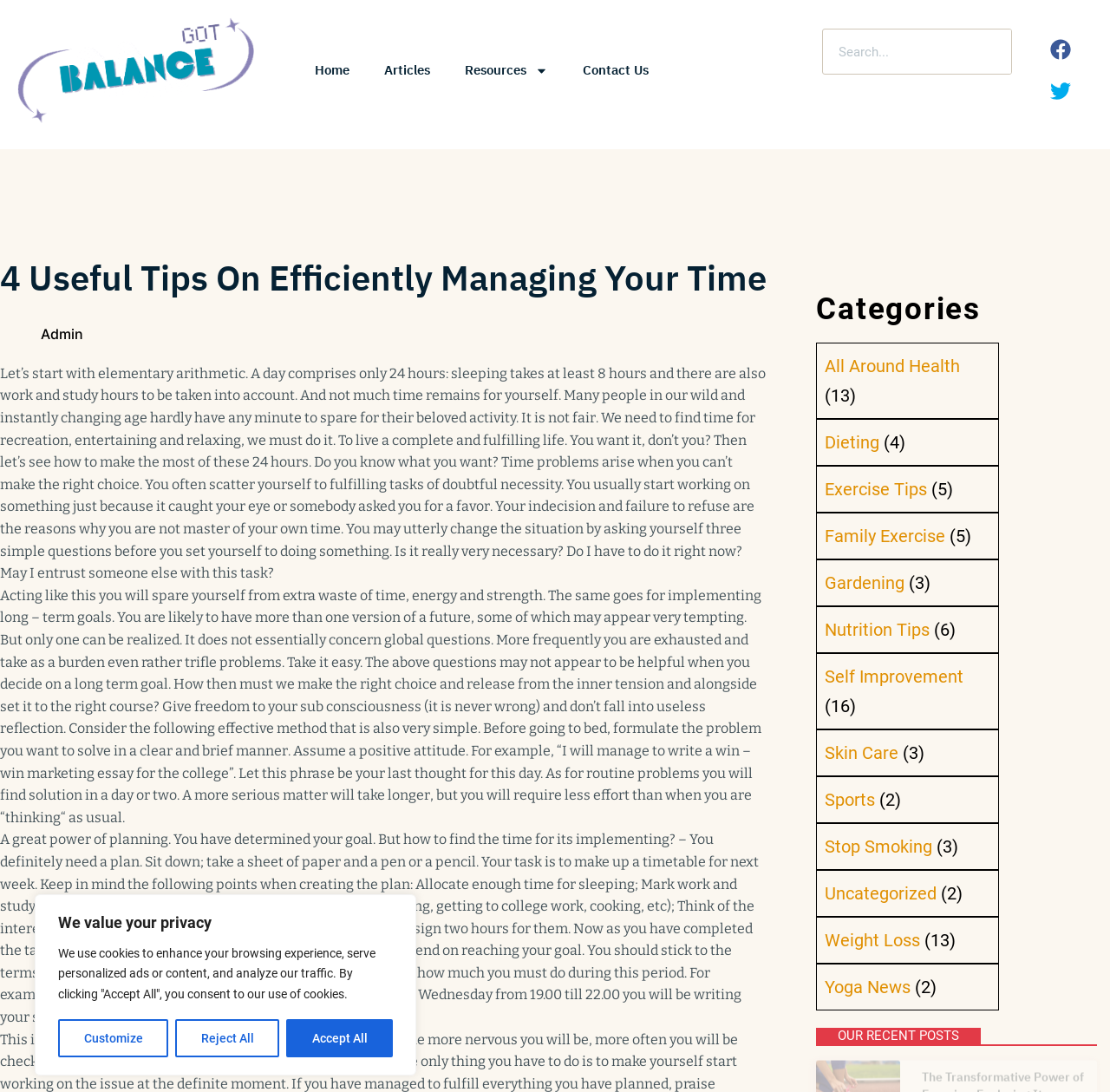Please determine the bounding box coordinates of the element to click in order to execute the following instruction: "View posts in the Self Improvement category". The coordinates should be four float numbers between 0 and 1, specified as [left, top, right, bottom].

[0.743, 0.61, 0.868, 0.629]